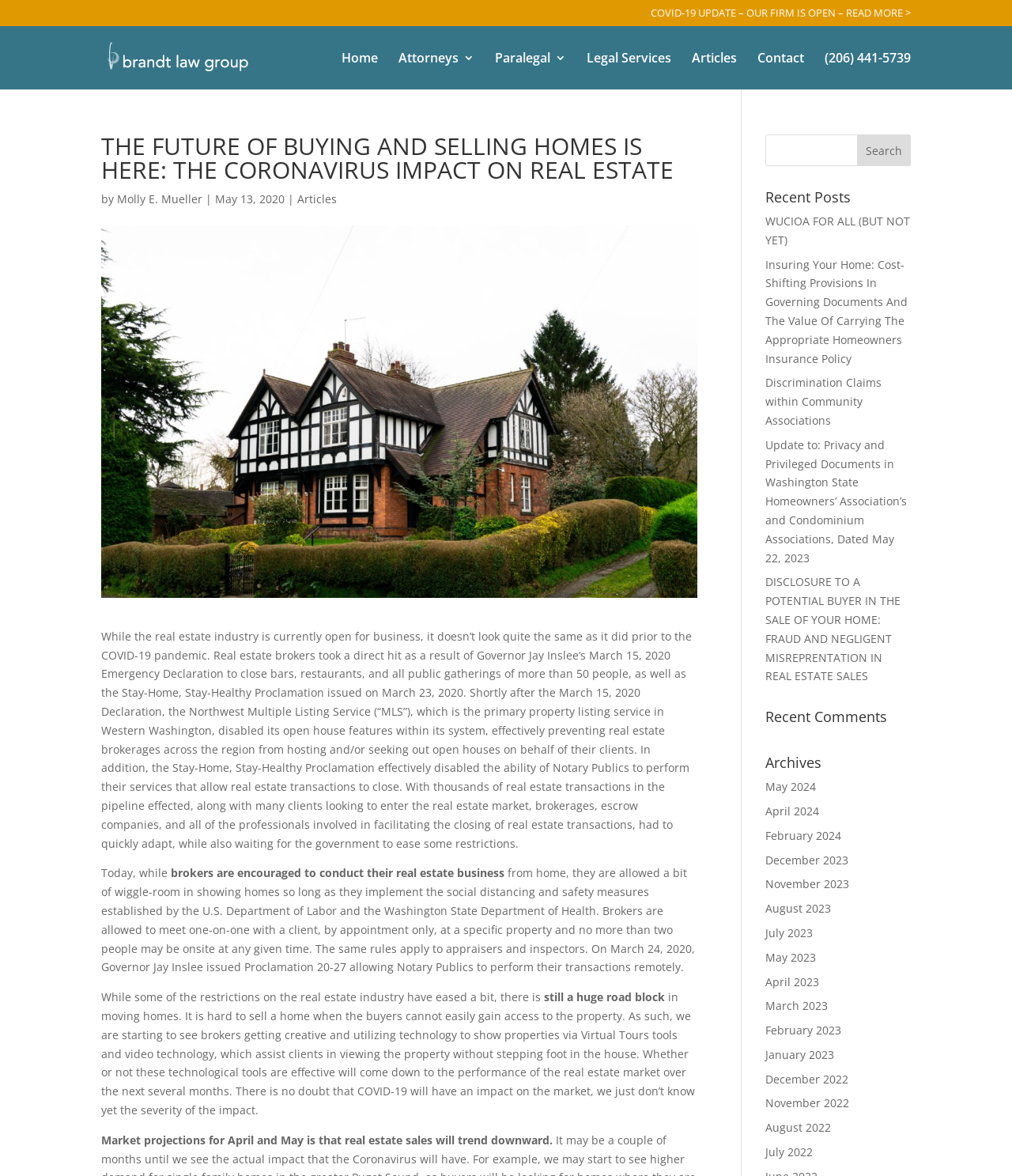What is the purpose of the search bar?
Answer with a single word or short phrase according to what you see in the image.

To search for articles or content